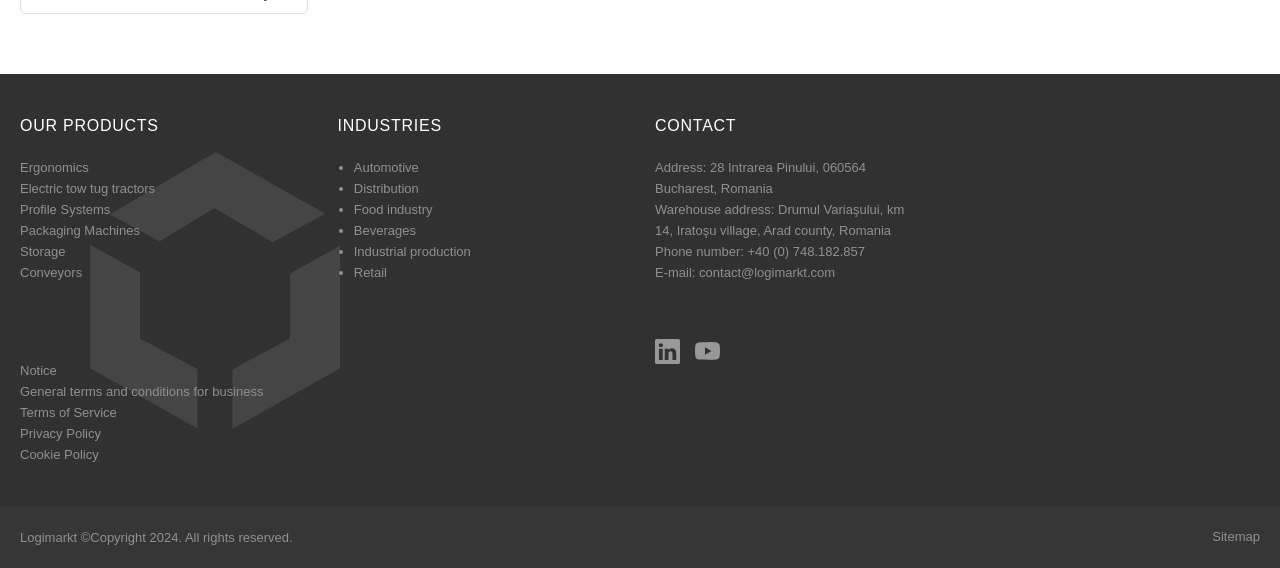Identify the bounding box coordinates of the section that should be clicked to achieve the task described: "Go to Sitemap".

[0.947, 0.931, 0.984, 0.958]